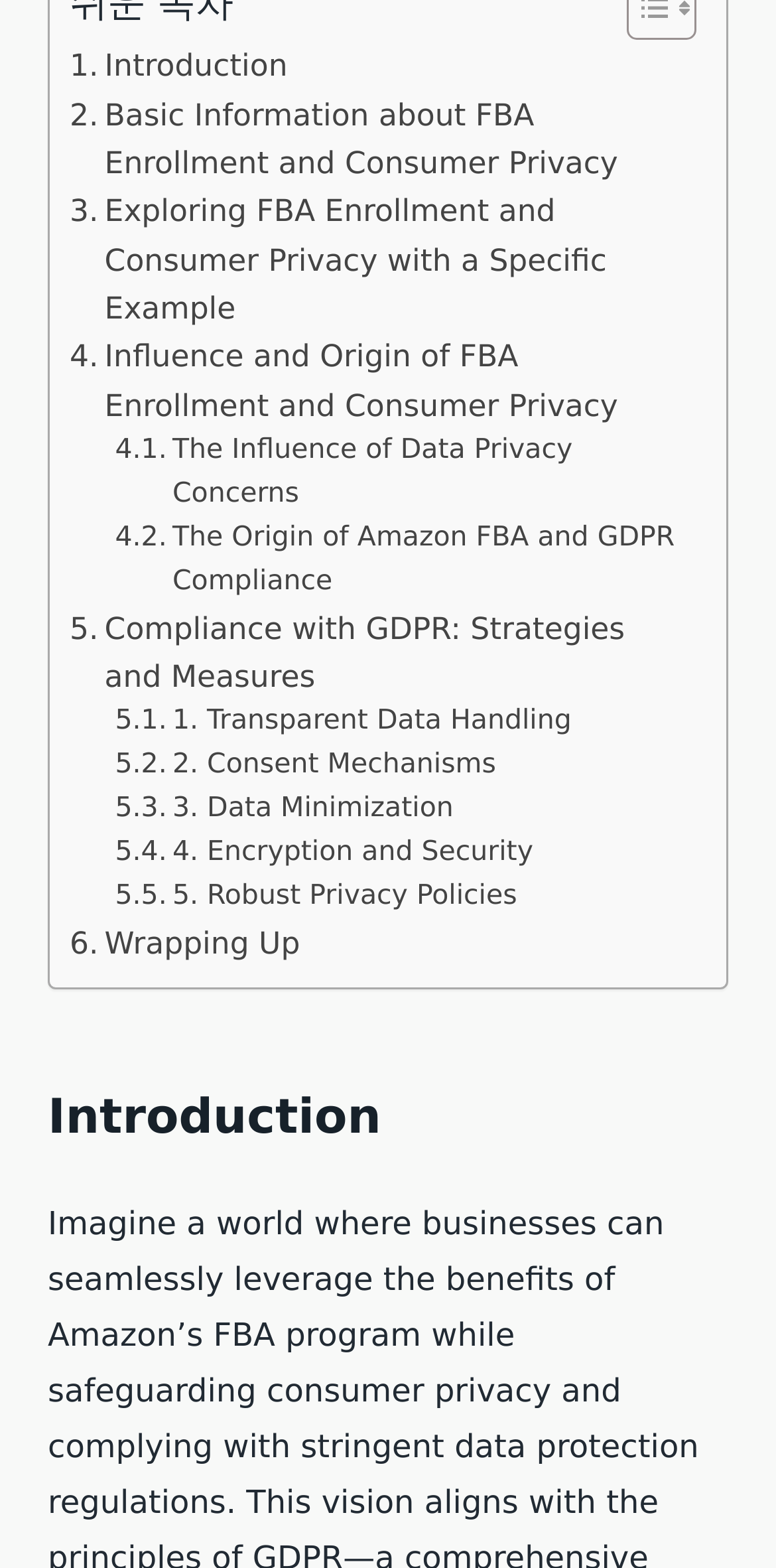Please specify the bounding box coordinates of the clickable region necessary for completing the following instruction: "Read the introduction". The coordinates must consist of four float numbers between 0 and 1, i.e., [left, top, right, bottom].

[0.062, 0.692, 0.938, 0.732]